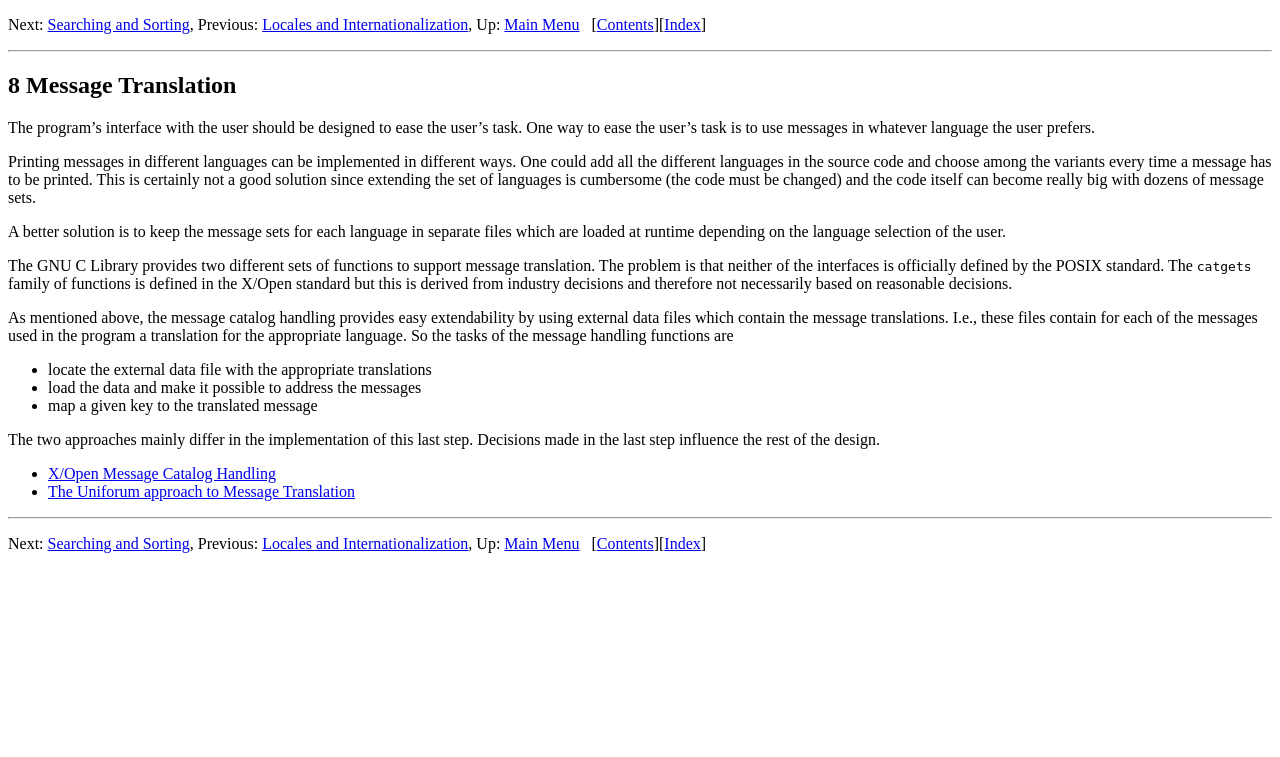Please locate the UI element described by "Searching and Sorting" and provide its bounding box coordinates.

[0.037, 0.021, 0.148, 0.044]